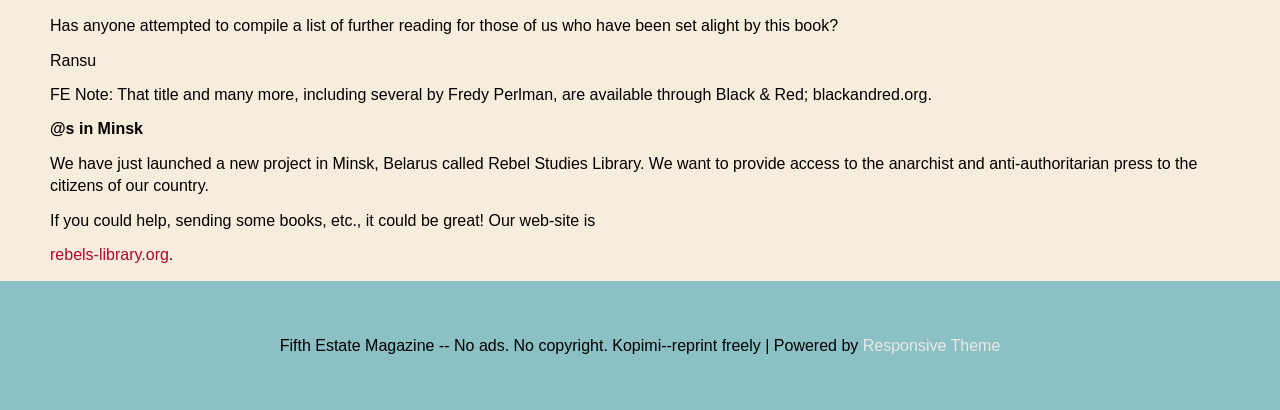Give the bounding box coordinates for the element described as: "Responsive Theme".

[0.674, 0.823, 0.781, 0.864]